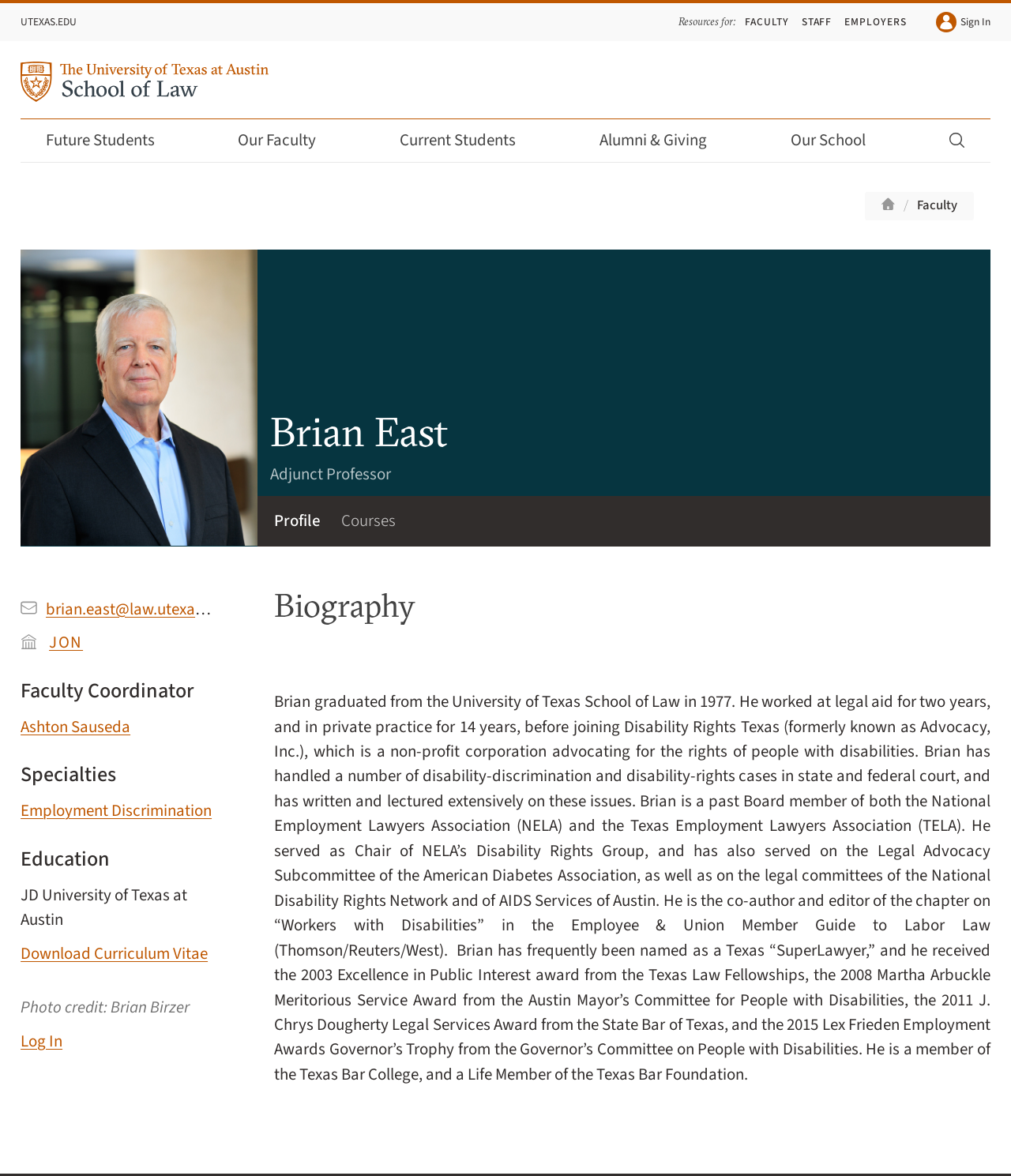What is the degree held by the faculty member?
Look at the screenshot and respond with a single word or phrase.

JD